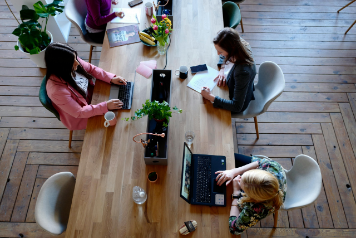Provide a one-word or short-phrase answer to the question:
How many women are in the workspace?

Four